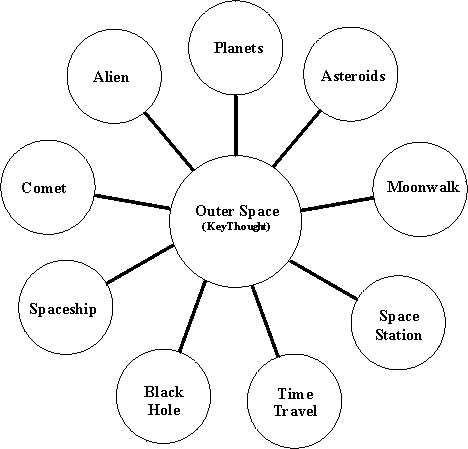Deliver an in-depth description of the image, highlighting major points.

The image depicts a "Thought Chart" centered around the key concept of "Outer Space." The chart illustrates various related terms and ideas connected to this central theme. Surrounding the central circle are eight smaller circles labeled with relevant concepts that include "Planets," "Asteroids," "Moonwalk," "Spaceship," "Black Hole," "Comet," "Alien," and "Time Travel." 

This visual representation is designed to facilitate brainstorming, encouraging individuals or groups to expand their vocabulary and associations related to the theme of outer space. It serves as a tool for educators and learners alike, promoting creative thinking and helping to build a rich word store that can be further developed in discussions or written tasks. The layout is simple yet effective, providing a clear framework to connect diverse ideas and fostering an engaging learning experience.